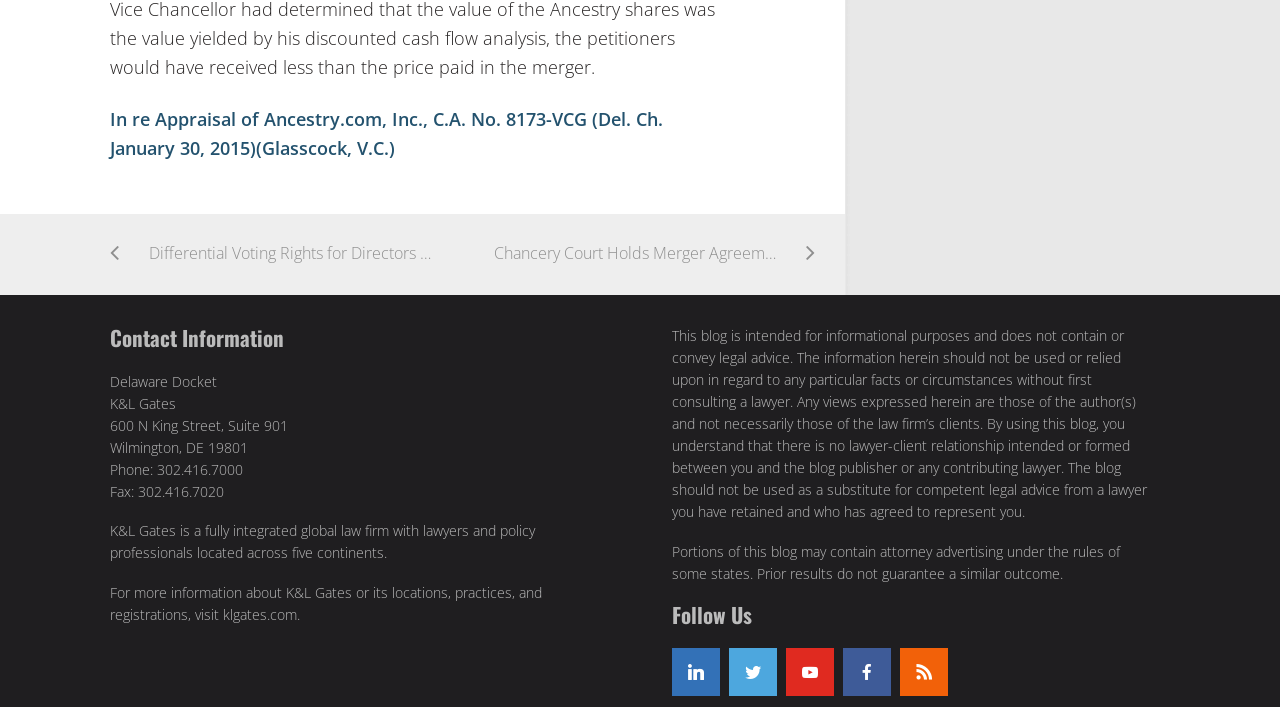What is the address of the law firm?
Analyze the screenshot and provide a detailed answer to the question.

I found the address in the contact information section, where it is written as '600 N King Street, Suite 901' and 'Wilmington, DE 19801' in separate static text elements.